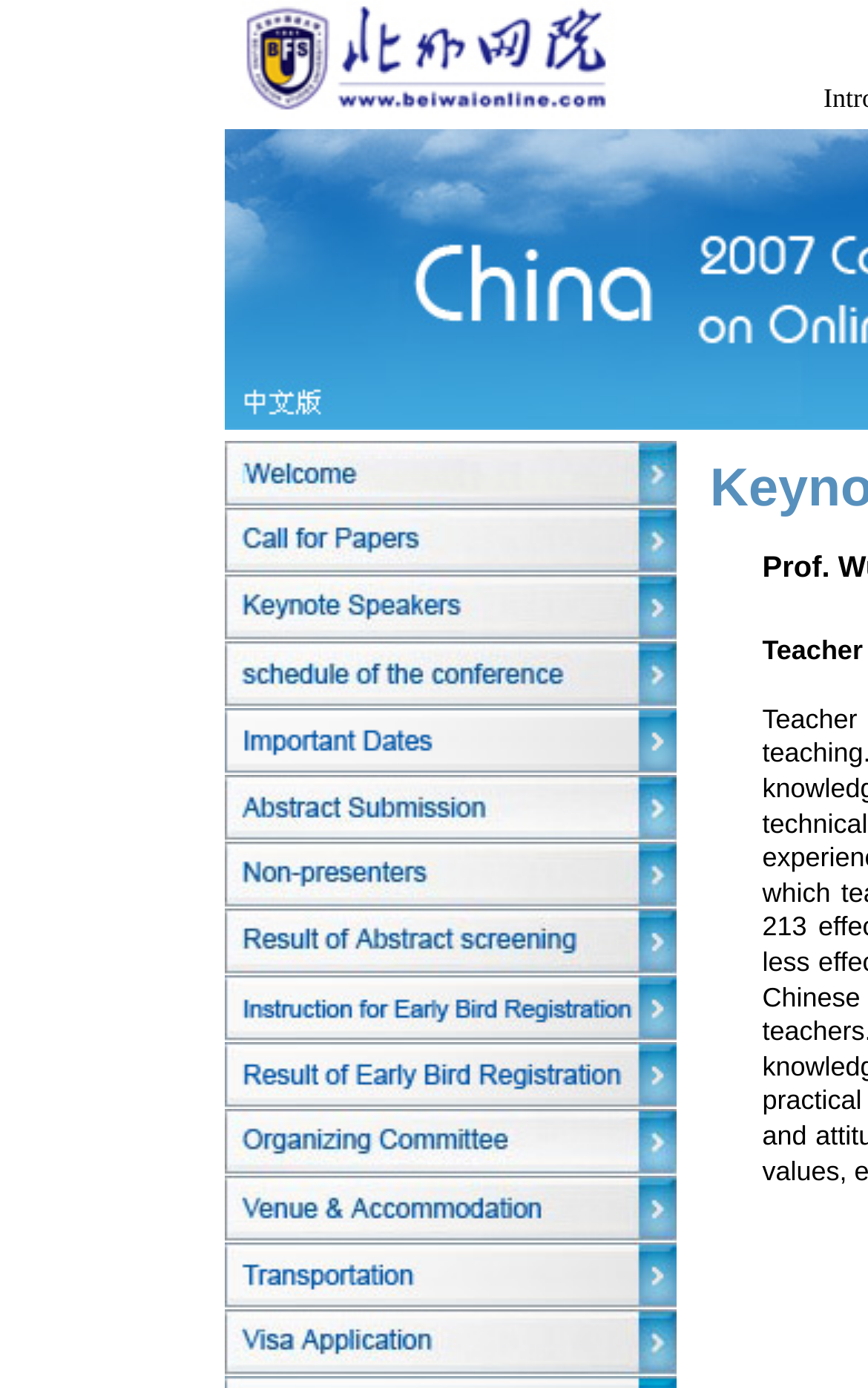Provide the bounding box coordinates of the HTML element this sentence describes: "parent_node: Previous Conference". The bounding box coordinates consist of four float numbers between 0 and 1, i.e., [left, top, right, bottom].

[0.259, 0.444, 0.779, 0.467]